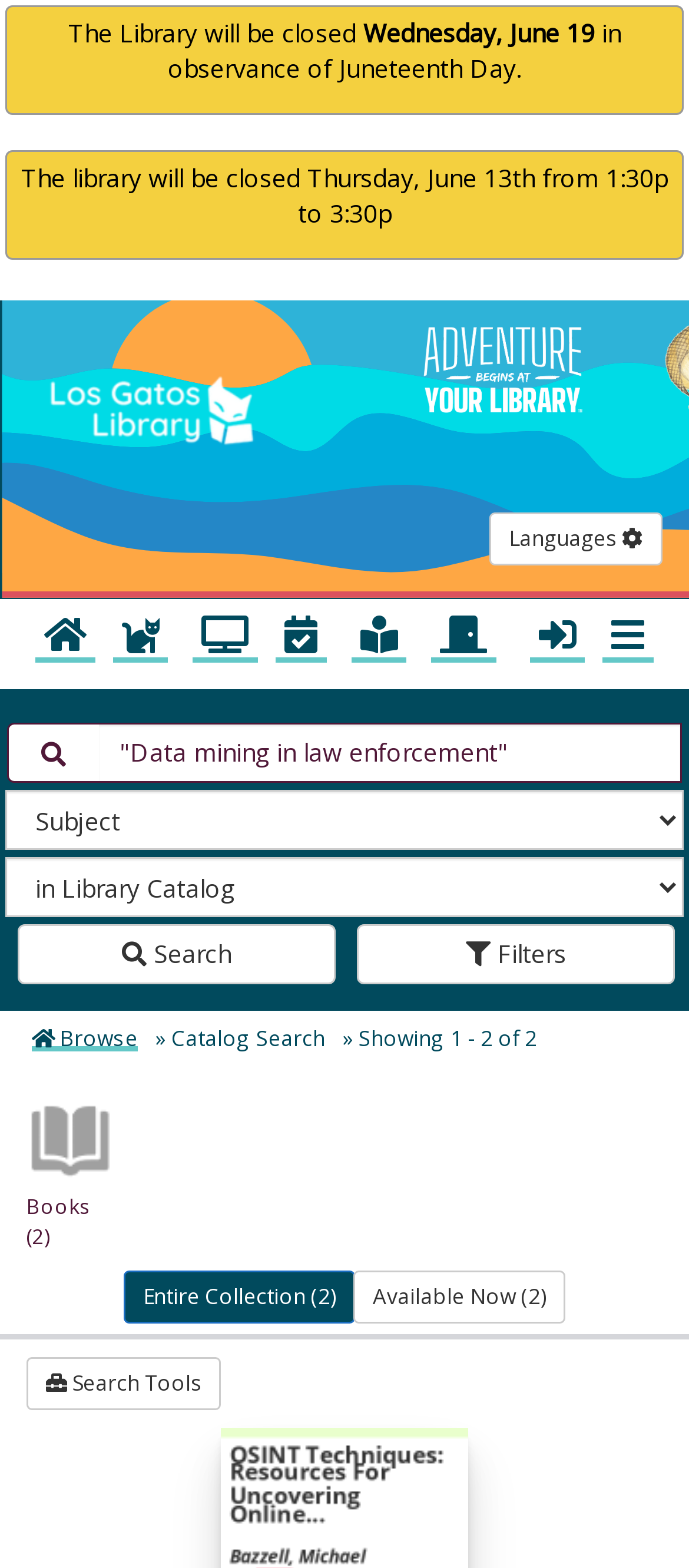Identify the bounding box coordinates necessary to click and complete the given instruction: "Filter by books".

[0.038, 0.701, 0.128, 0.798]